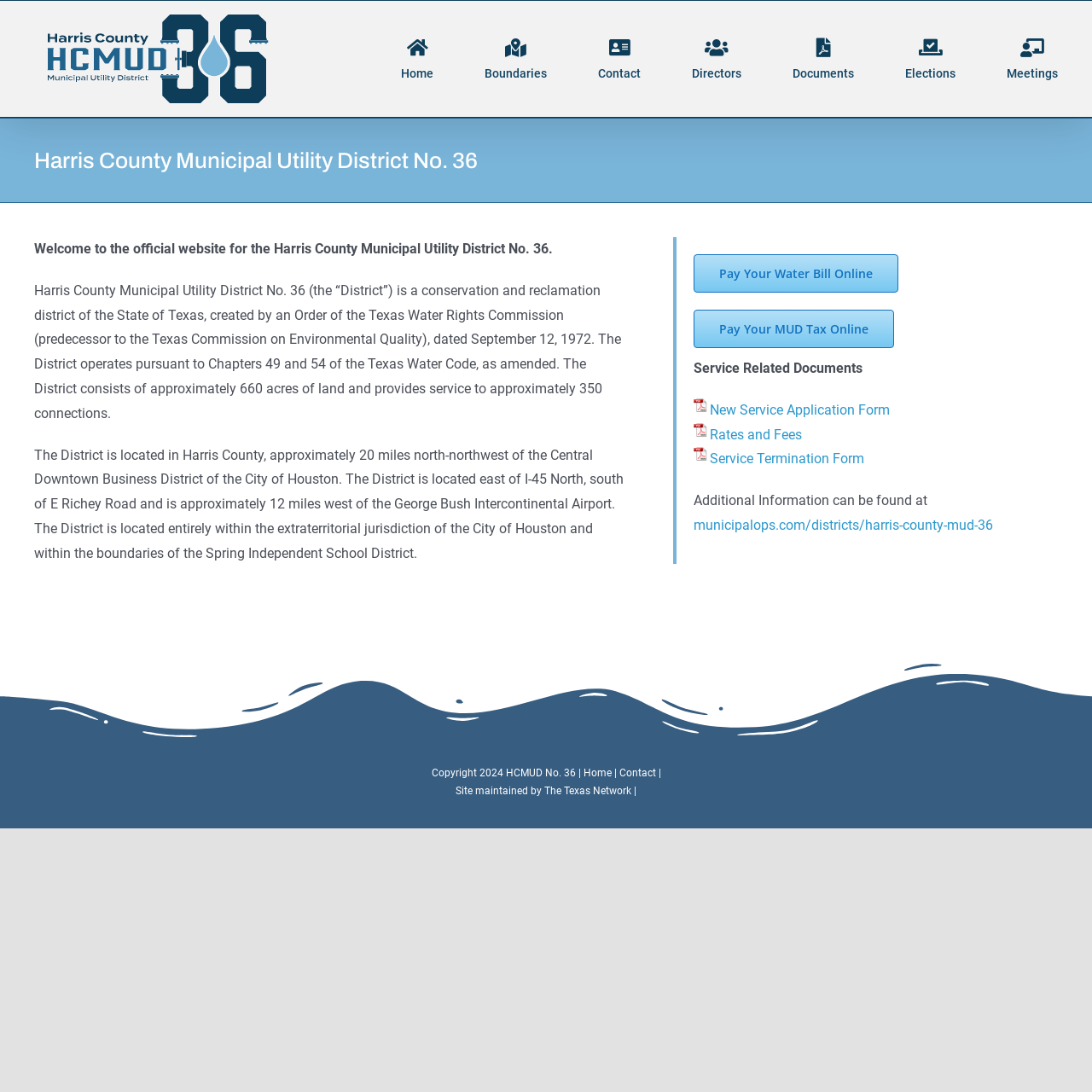What is the text of the webpage's headline?

Harris County Municipal Utility District No. 36